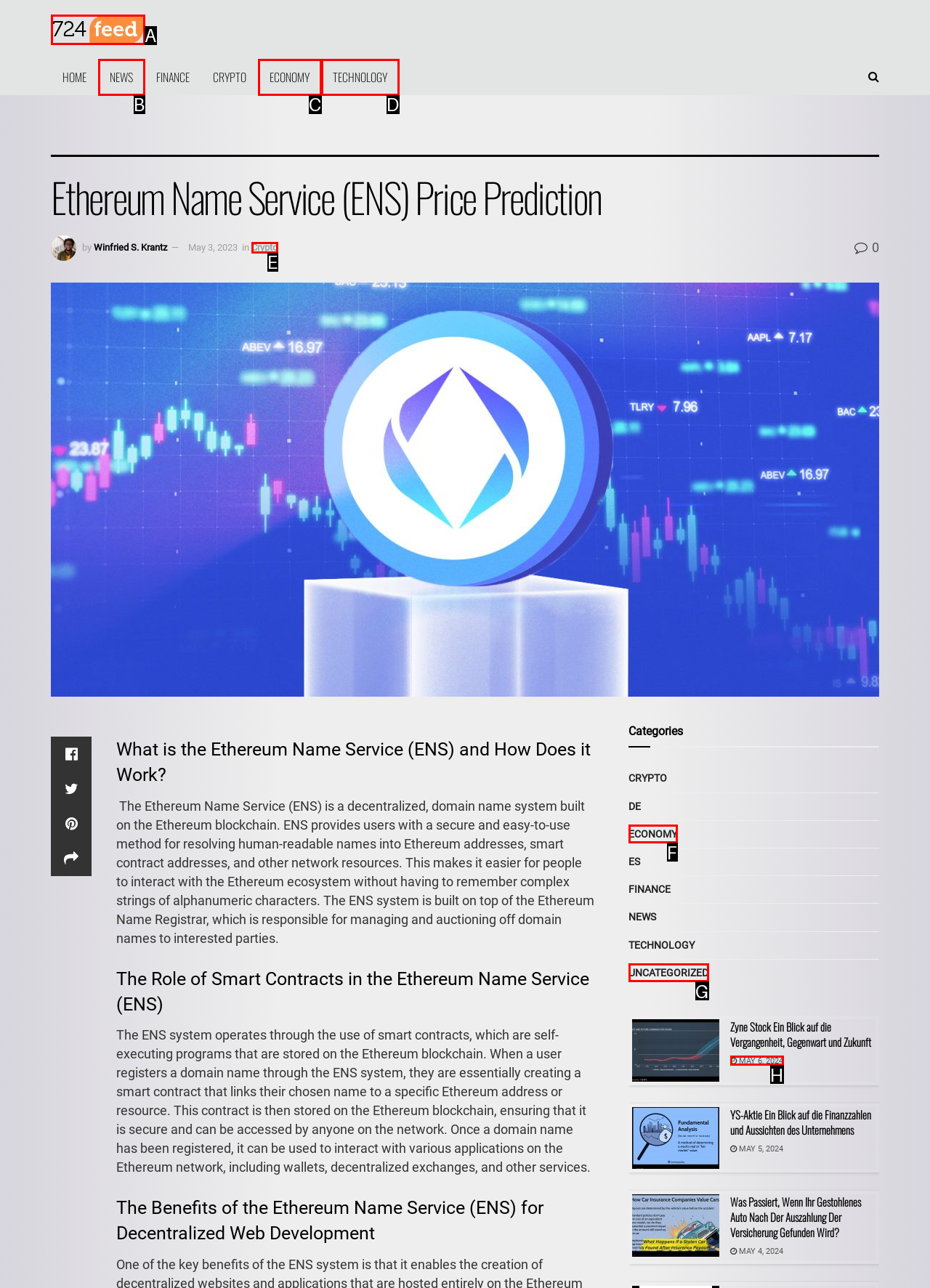Determine the HTML element that best matches this description: alt="724 Feed" from the given choices. Respond with the corresponding letter.

A